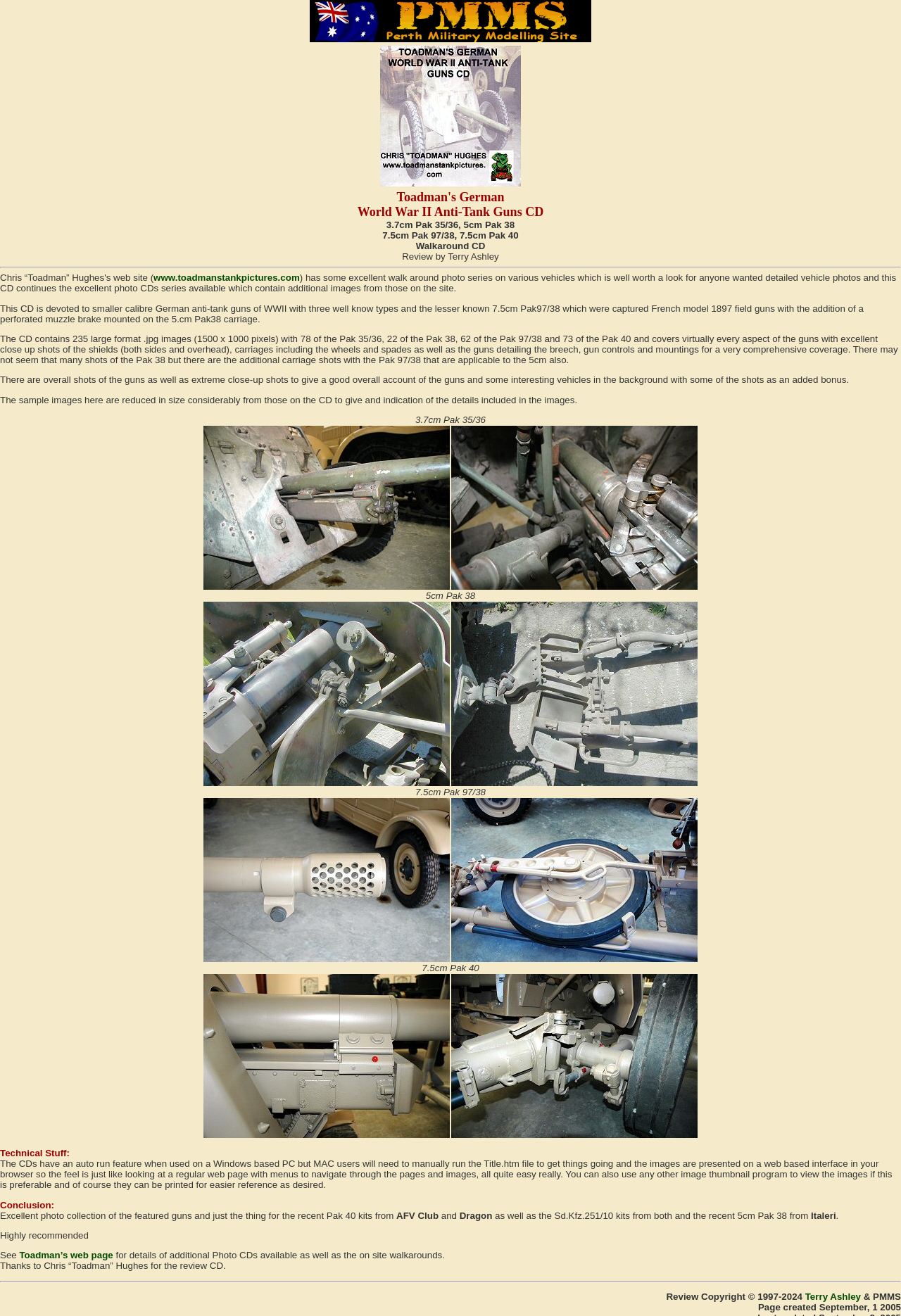Articulate a complete and detailed caption of the webpage elements.

The webpage is titled "Toadman's Tank Pictures" and appears to be a review of a CD containing images of World War II anti-tank guns. At the top of the page, there is a link to "PMMS" accompanied by a small image. Below this, there is an image of "CD" and a series of text blocks describing the contents of the CD, including the types of guns featured and the number of images.

The main content of the page is divided into sections, with a horizontal separator line separating each section. The first section describes the CD's contents, including the types of guns featured and the number of images. The second section provides more detailed information about the images, including the resolution and the types of shots included.

Below this, there are four sections, each featuring a different type of gun: 3.7cm Pak 35/36, 5cm Pak 38, 7.5cm Pak 97/38, and 7.5cm Pak 40. Each section includes a text block describing the gun, accompanied by two images.

The next section is titled "Technical Stuff" and provides information about the CD's auto-run feature and how to view the images. This is followed by a "Conclusion" section, which summarizes the review and recommends the CD for modelers.

At the bottom of the page, there are links to the reviewer's web page and to Toadman's web page, as well as a copyright notice and information about the page's creation date.